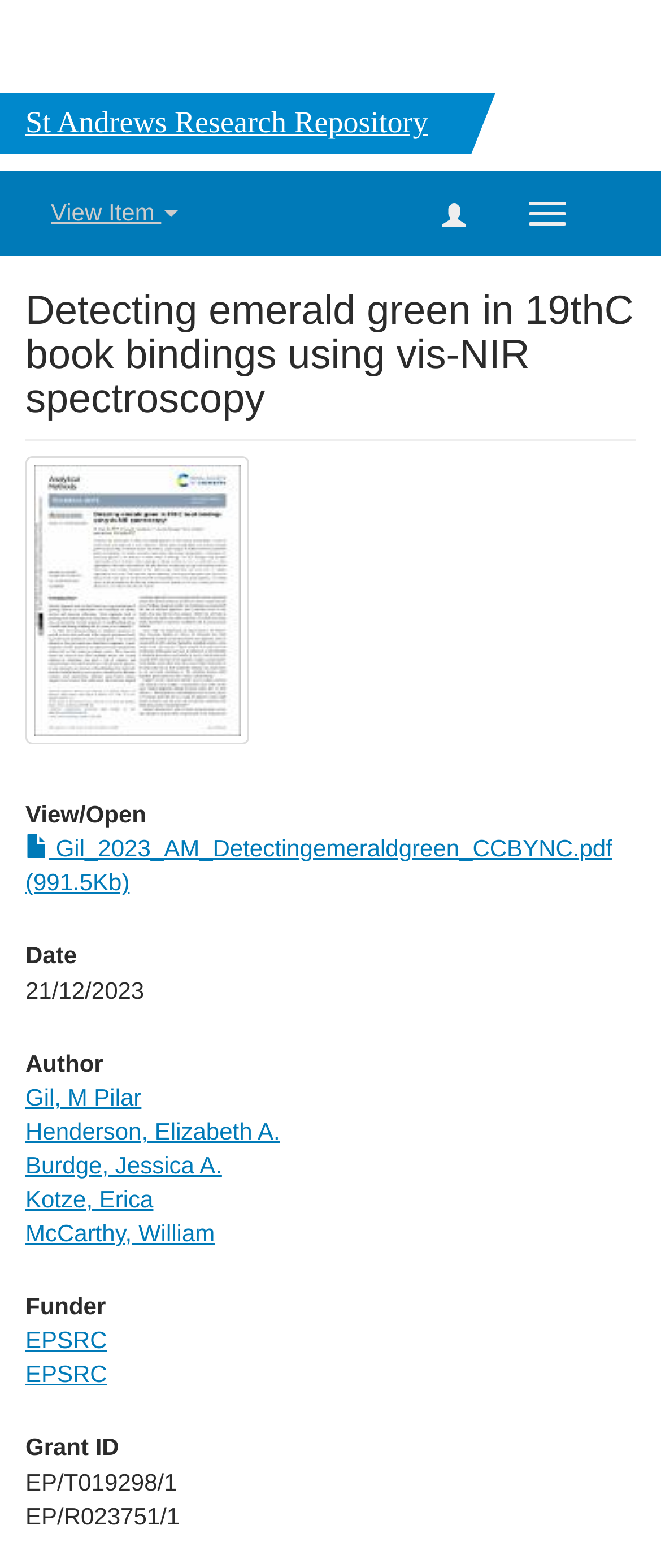Pinpoint the bounding box coordinates of the clickable area needed to execute the instruction: "View Item". The coordinates should be specified as four float numbers between 0 and 1, i.e., [left, top, right, bottom].

[0.077, 0.126, 0.27, 0.144]